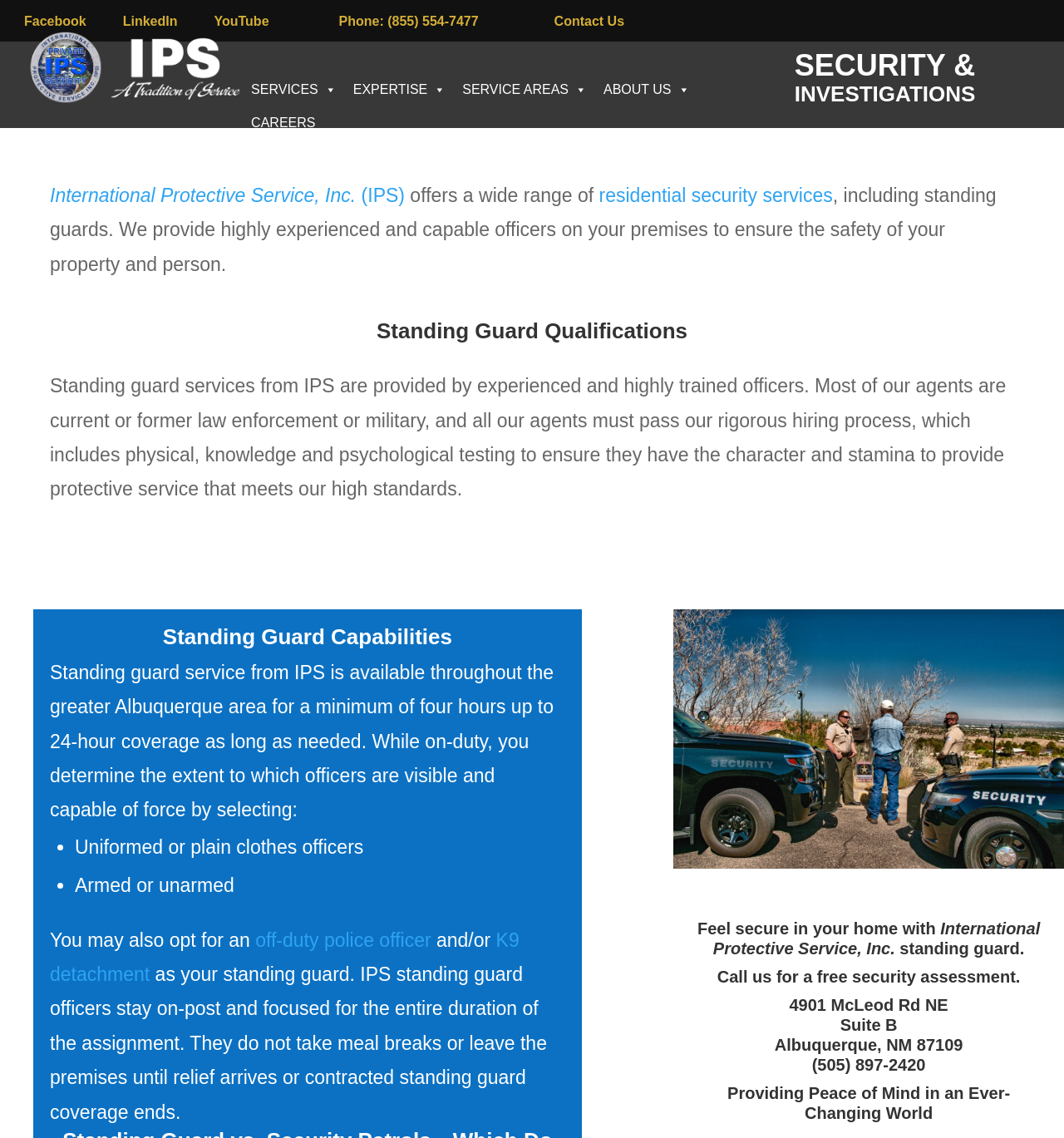Please specify the bounding box coordinates for the clickable region that will help you carry out the instruction: "Contact Us".

[0.521, 0.014, 0.587, 0.031]